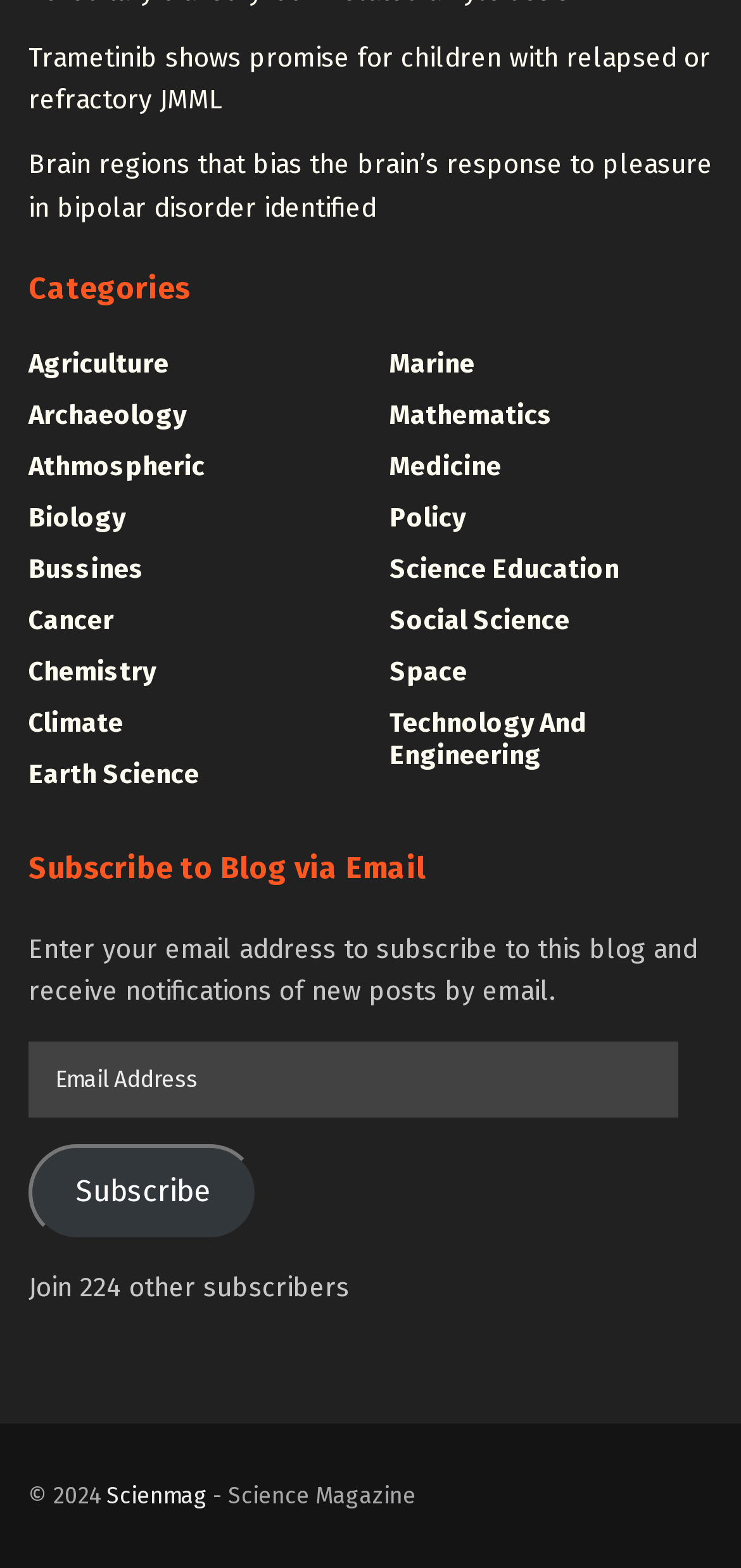Could you locate the bounding box coordinates for the section that should be clicked to accomplish this task: "Enter email address to subscribe".

[0.038, 0.664, 0.915, 0.712]